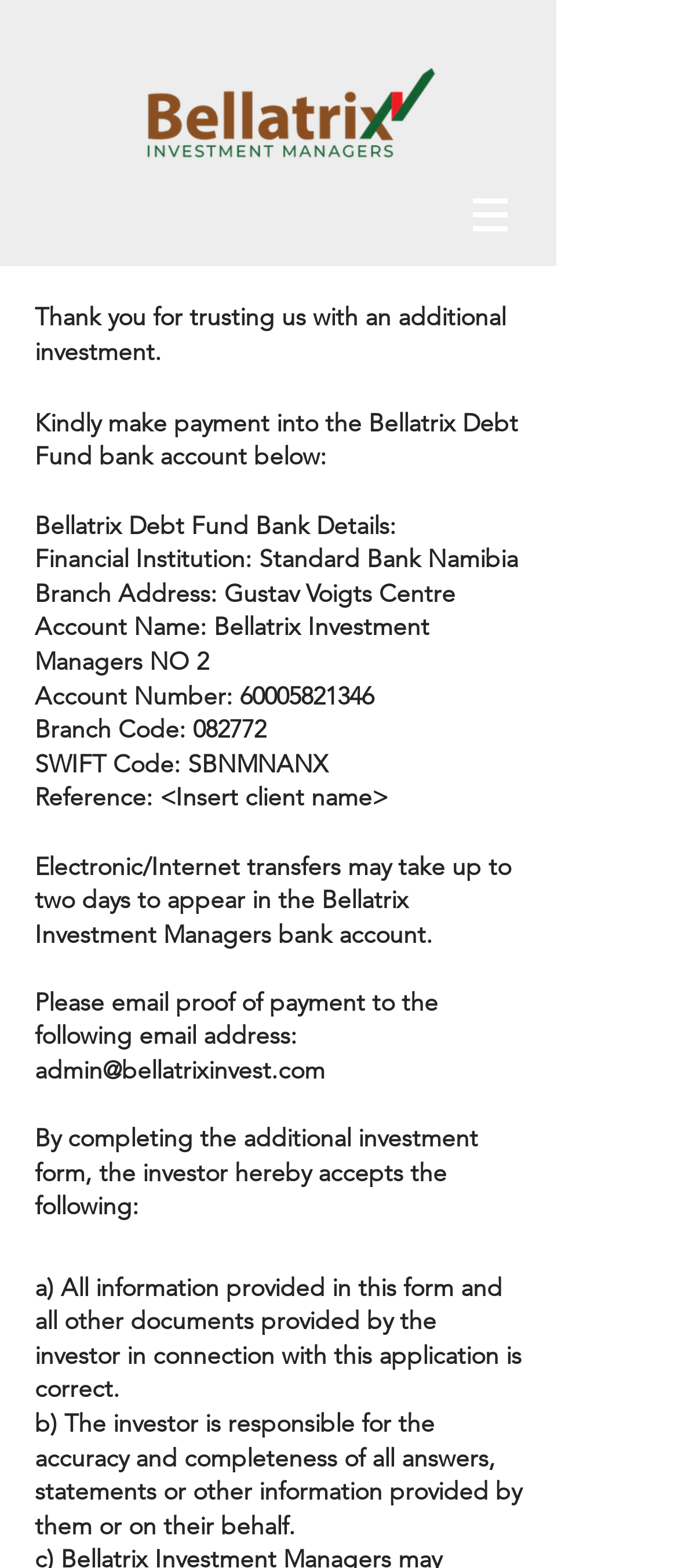Please provide a brief answer to the question using only one word or phrase: 
How long do electronic transfers take to appear in the account?

up to two days